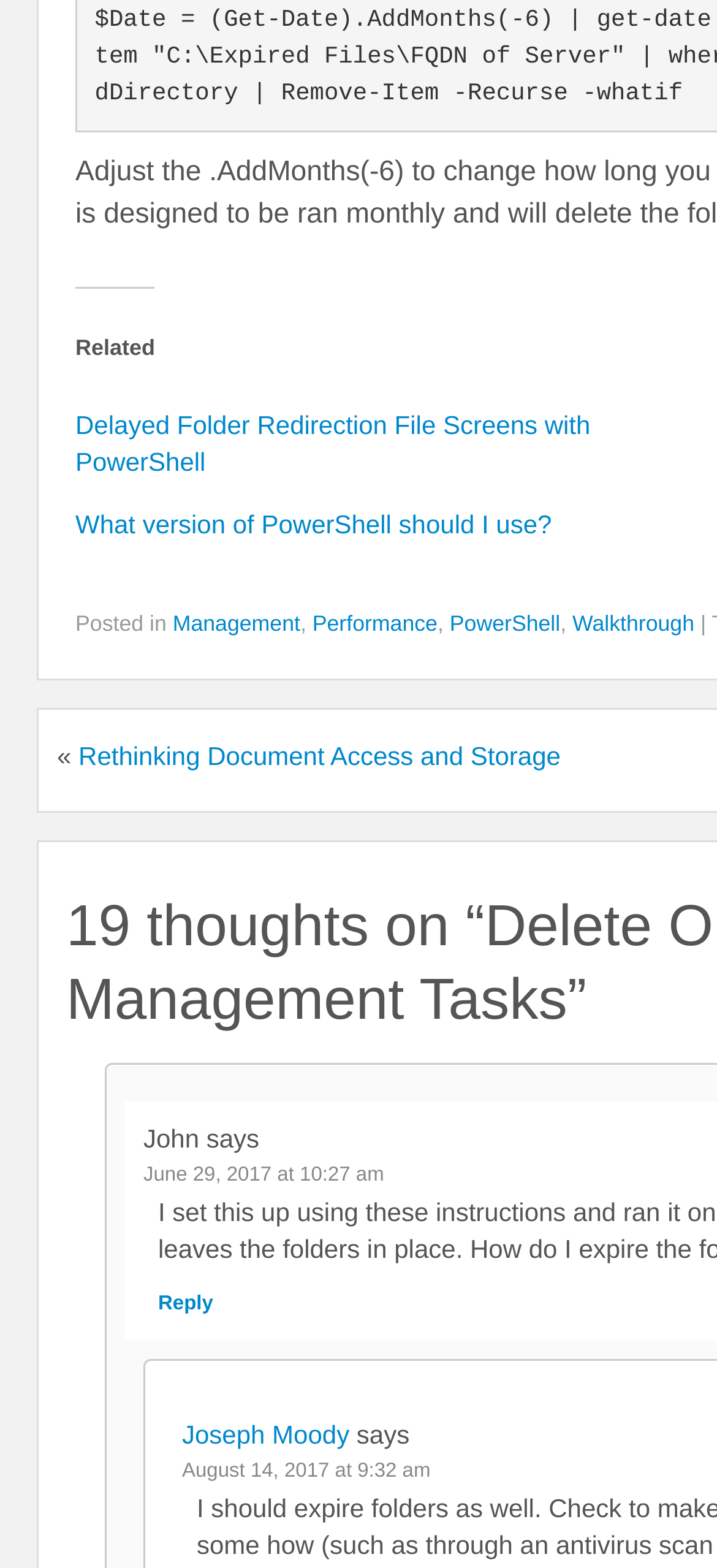Identify the bounding box coordinates of the part that should be clicked to carry out this instruction: "Click on the link 'What version of PowerShell should I use?'".

[0.105, 0.325, 0.77, 0.343]